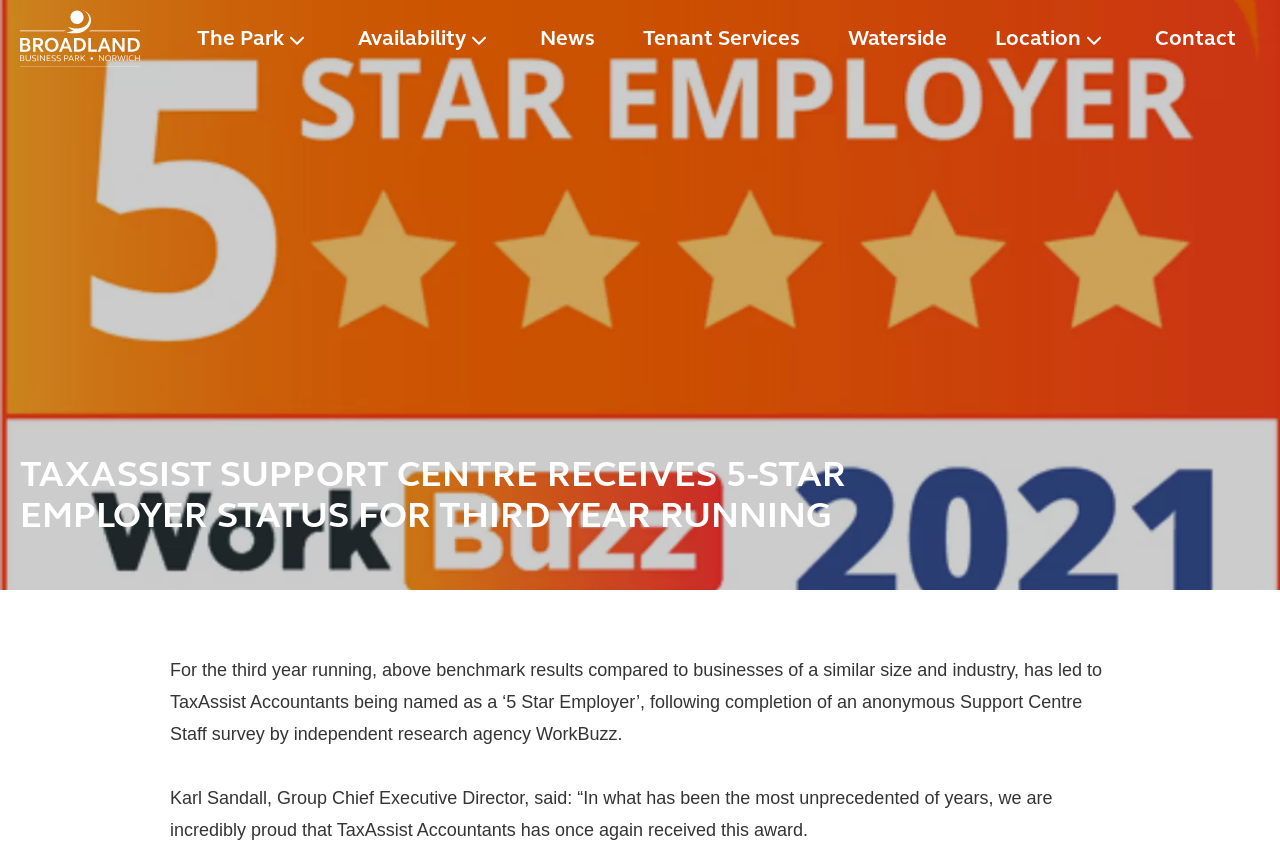Respond to the question below with a concise word or phrase:
Who is the Group Chief Executive Director of TaxAssist Accountants?

Karl Sandall